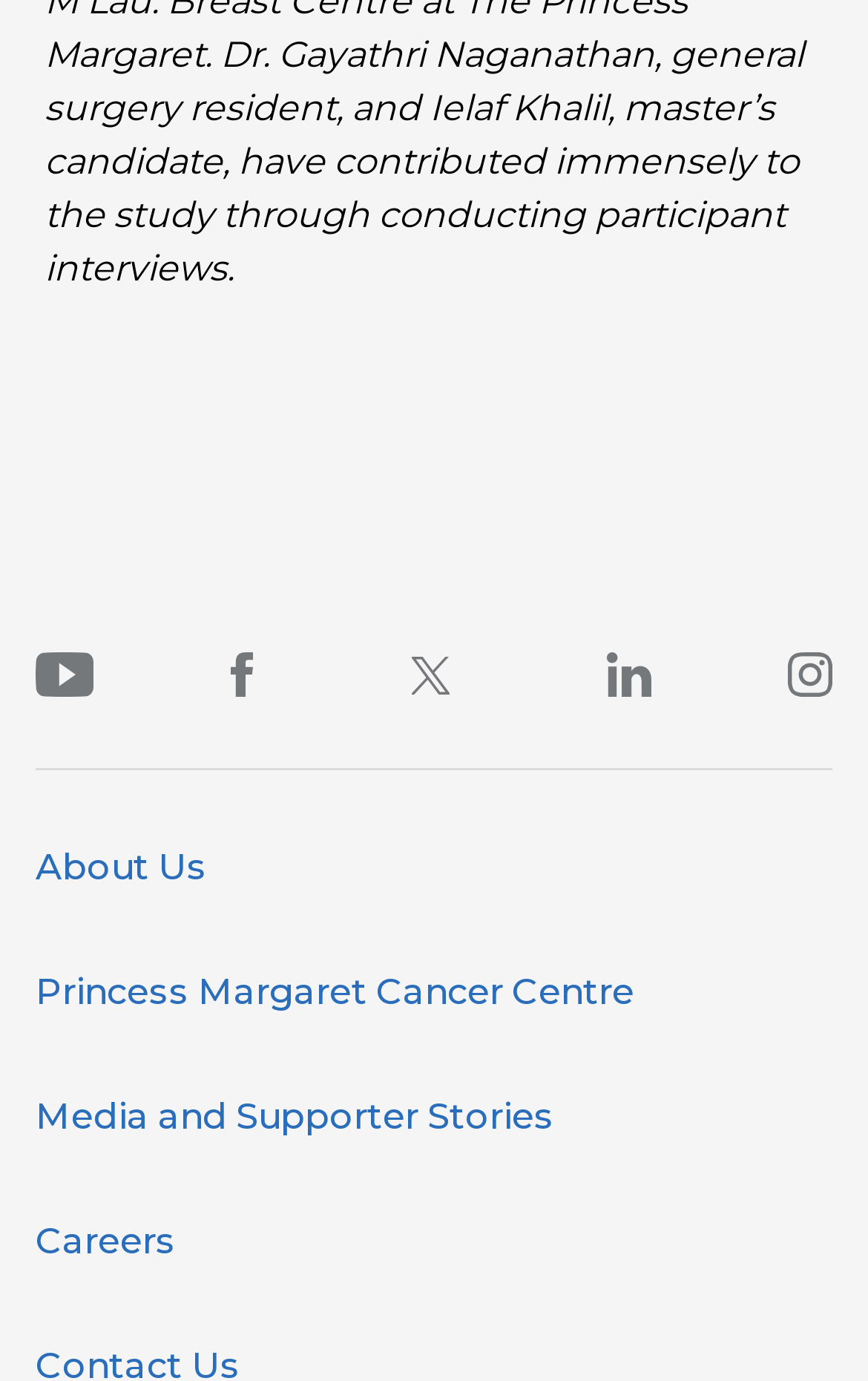Can you identify the bounding box coordinates of the clickable region needed to carry out this instruction: 'Learn about Princess Margaret Cancer Centre'? The coordinates should be four float numbers within the range of 0 to 1, stated as [left, top, right, bottom].

[0.041, 0.674, 0.959, 0.764]